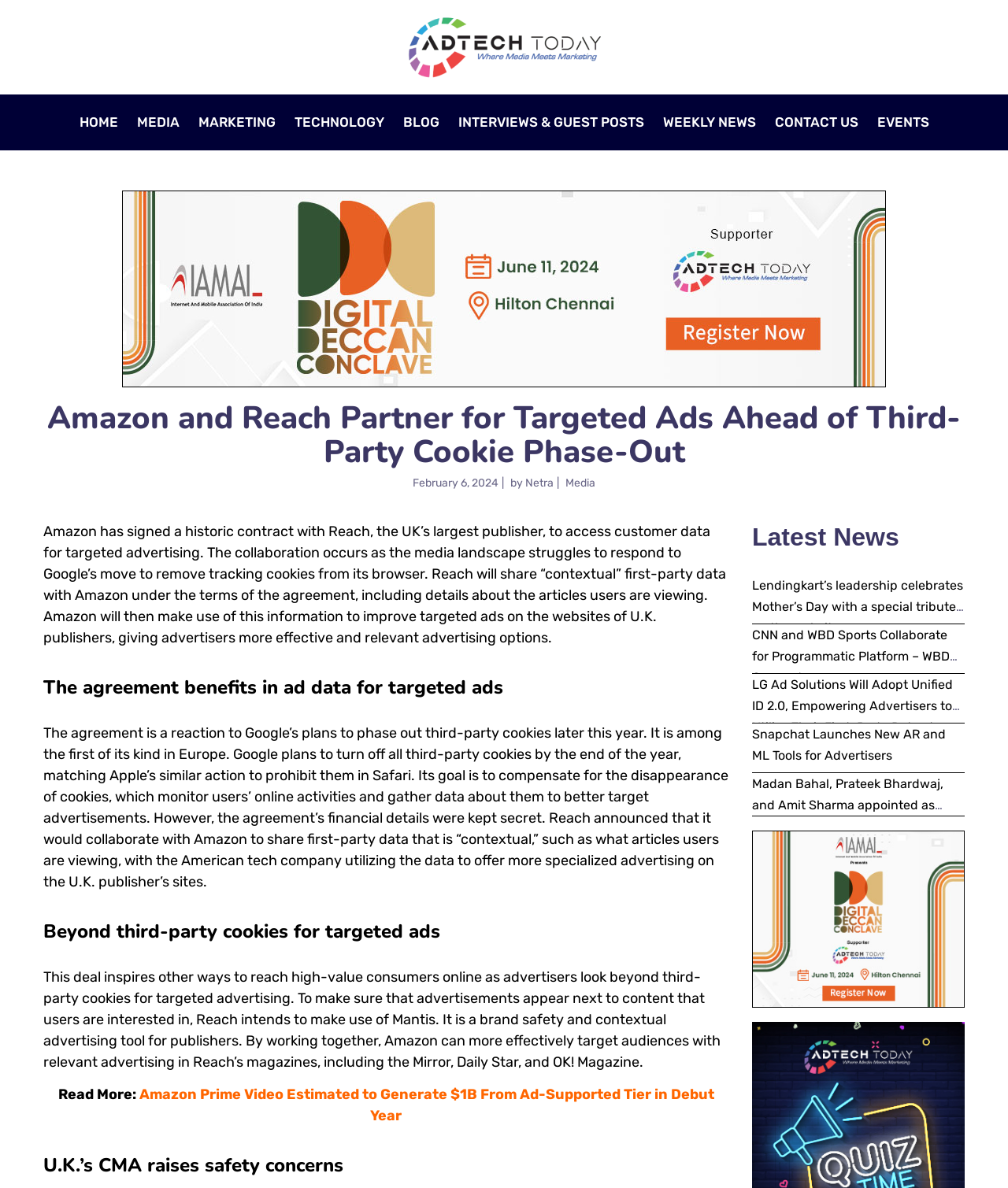Determine the bounding box coordinates of the element's region needed to click to follow the instruction: "Visit the UK New Omega Seamaster Replica Watches page". Provide these coordinates as four float numbers between 0 and 1, formatted as [left, top, right, bottom].

None